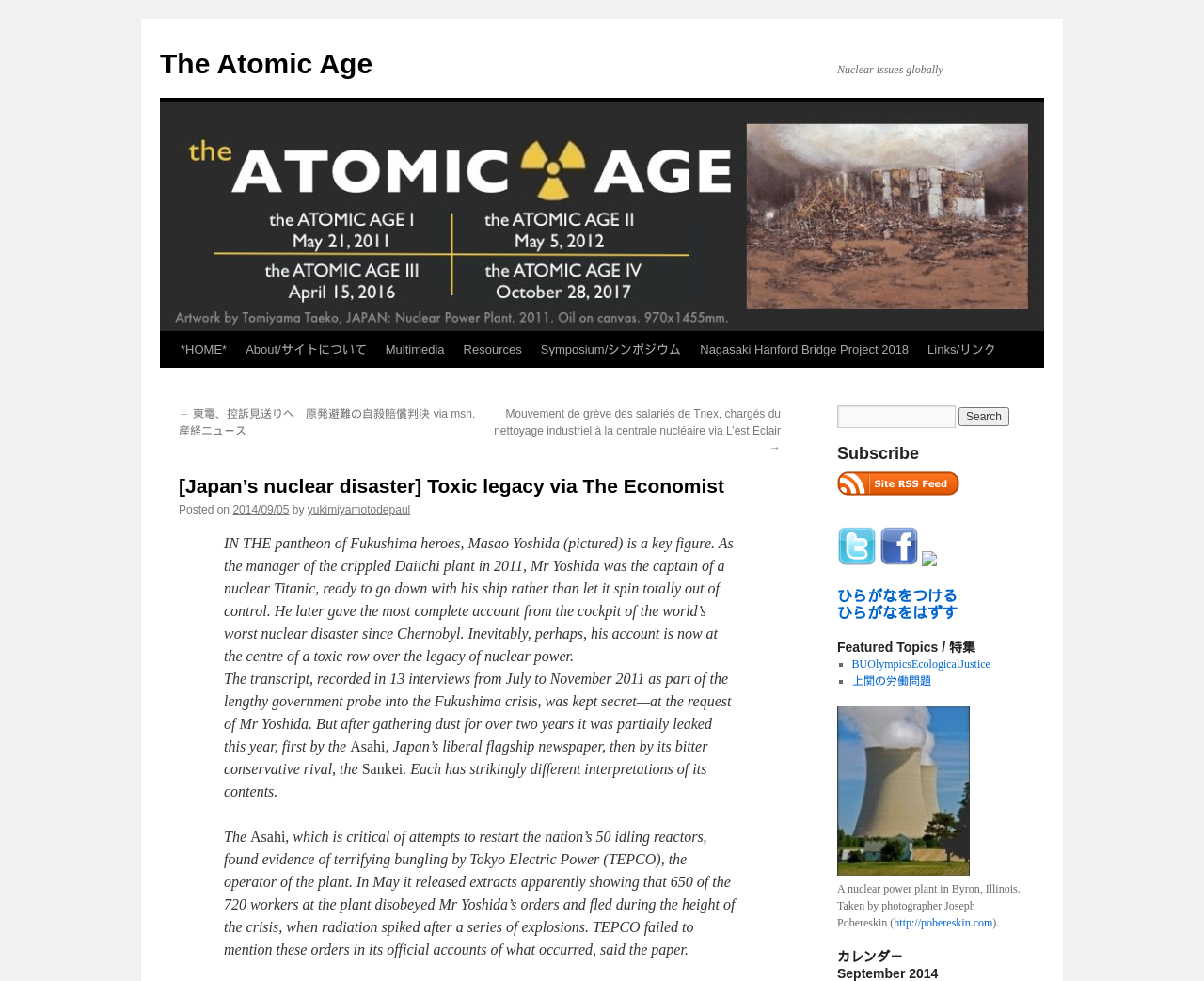Ascertain the bounding box coordinates for the UI element detailed here: "The Atomic Age". The coordinates should be provided as [left, top, right, bottom] with each value being a float between 0 and 1.

[0.133, 0.049, 0.309, 0.081]